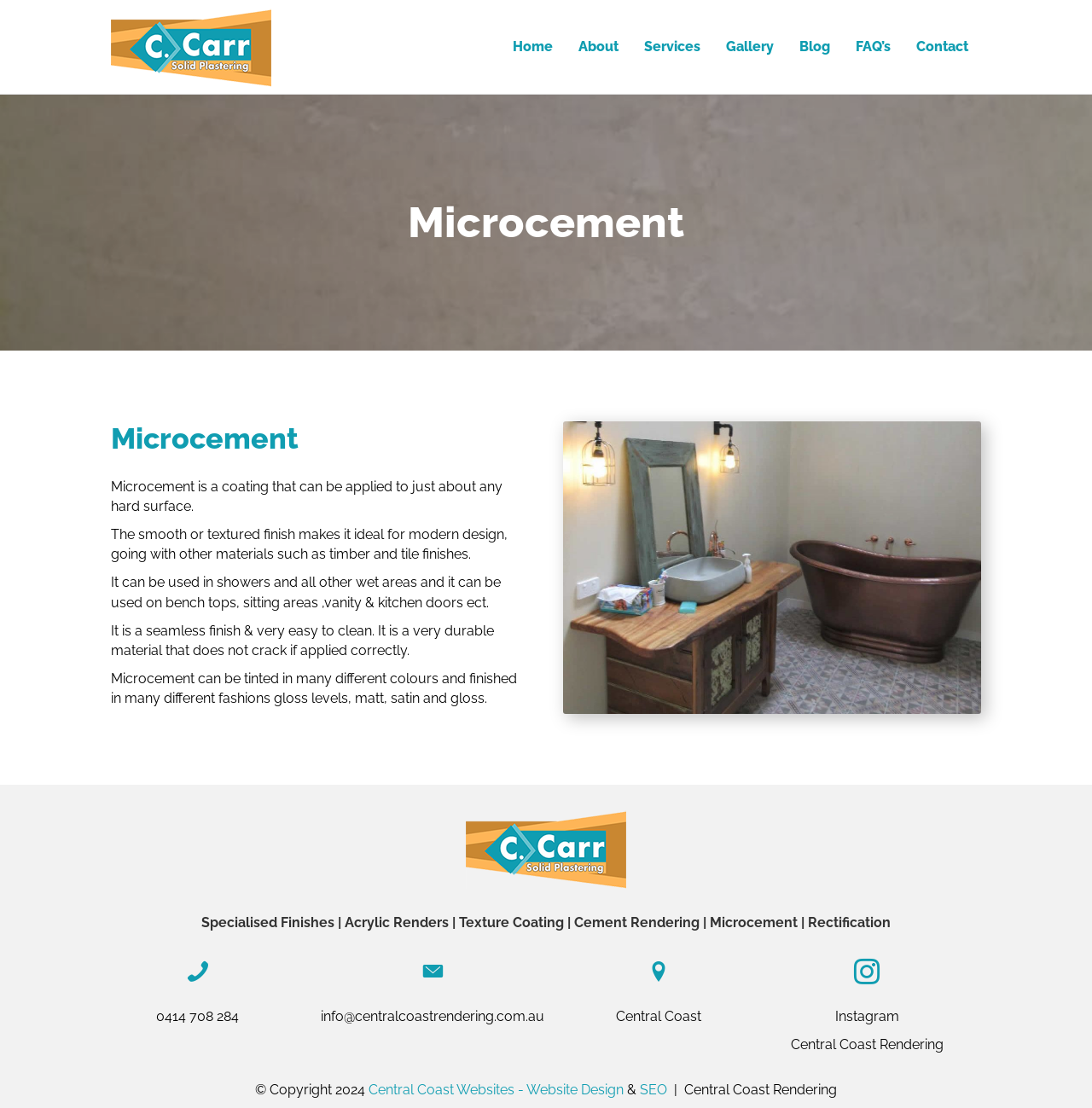Please mark the bounding box coordinates of the area that should be clicked to carry out the instruction: "Click on the 'Home' link".

[0.458, 0.022, 0.518, 0.062]